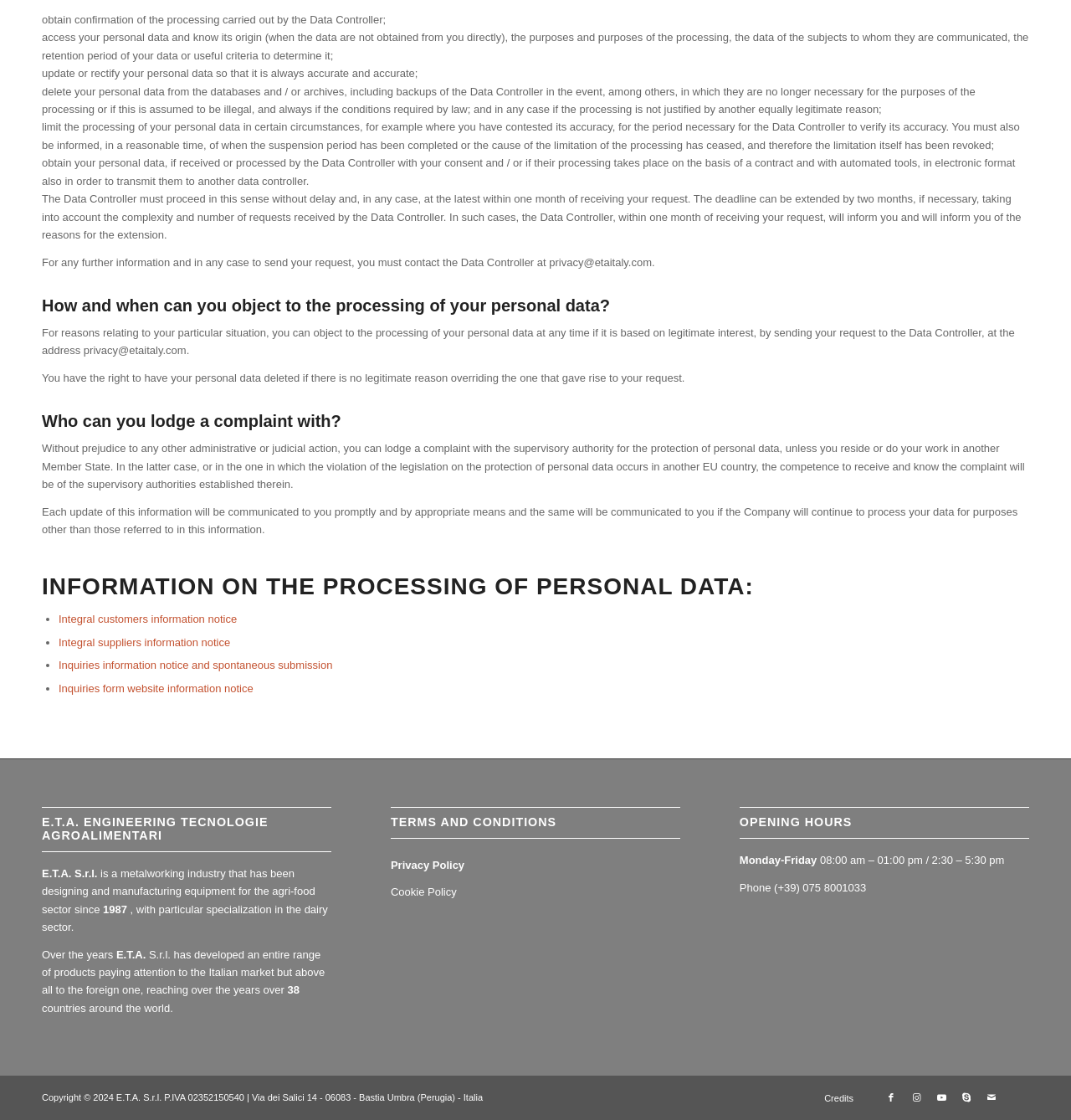Please specify the bounding box coordinates of the clickable region to carry out the following instruction: "click on Integral customers information notice". The coordinates should be four float numbers between 0 and 1, in the format [left, top, right, bottom].

[0.055, 0.547, 0.221, 0.559]